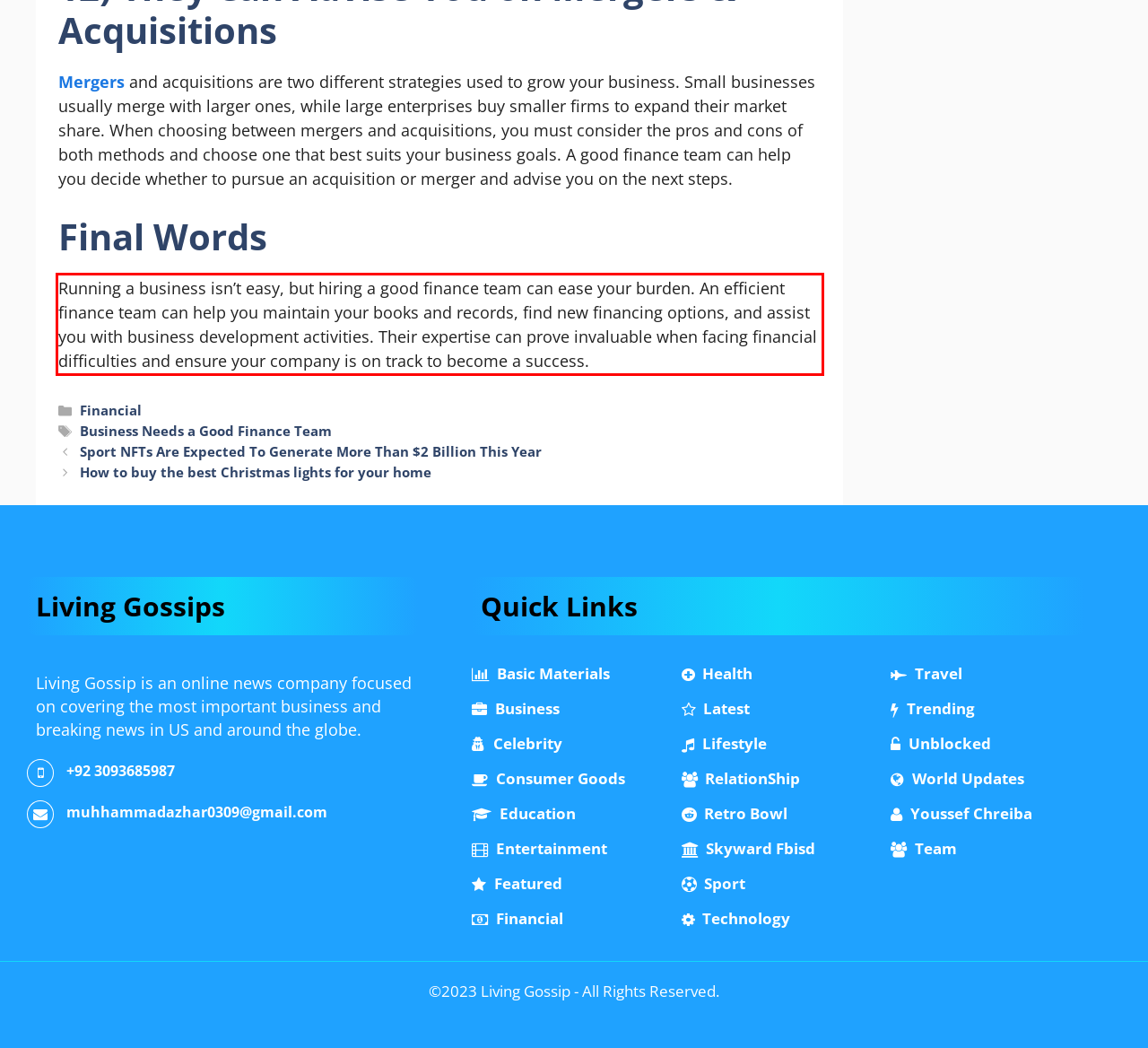You are provided with a screenshot of a webpage containing a red bounding box. Please extract the text enclosed by this red bounding box.

Running a business isn’t easy, but hiring a good finance team can ease your burden. An efficient finance team can help you maintain your books and records, find new financing options, and assist you with business development activities. Their expertise can prove invaluable when facing financial difficulties and ensure your company is on track to become a success.